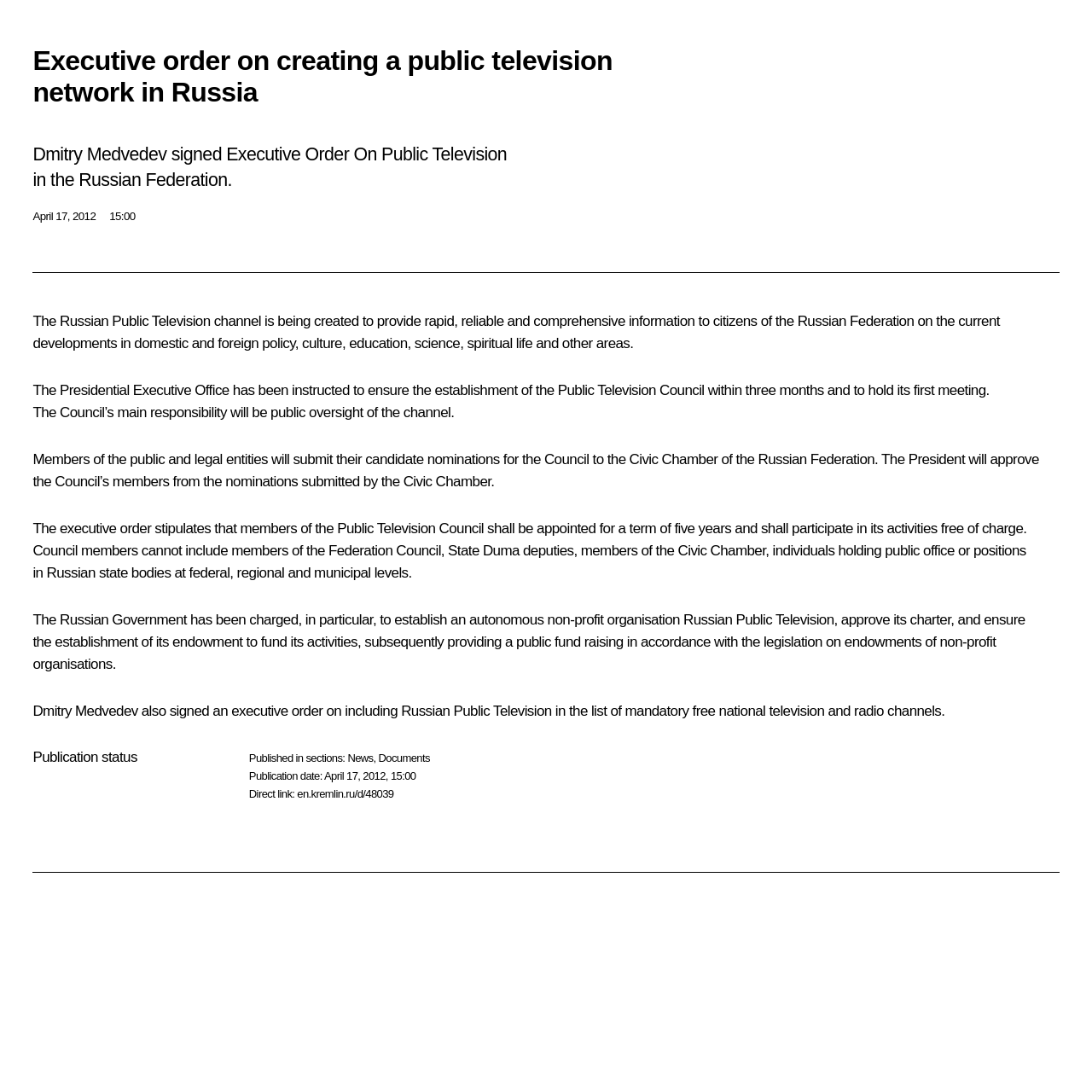Determine the bounding box coordinates (top-left x, top-left y, bottom-right x, bottom-right y) of the UI element described in the following text: News

[0.318, 0.688, 0.342, 0.7]